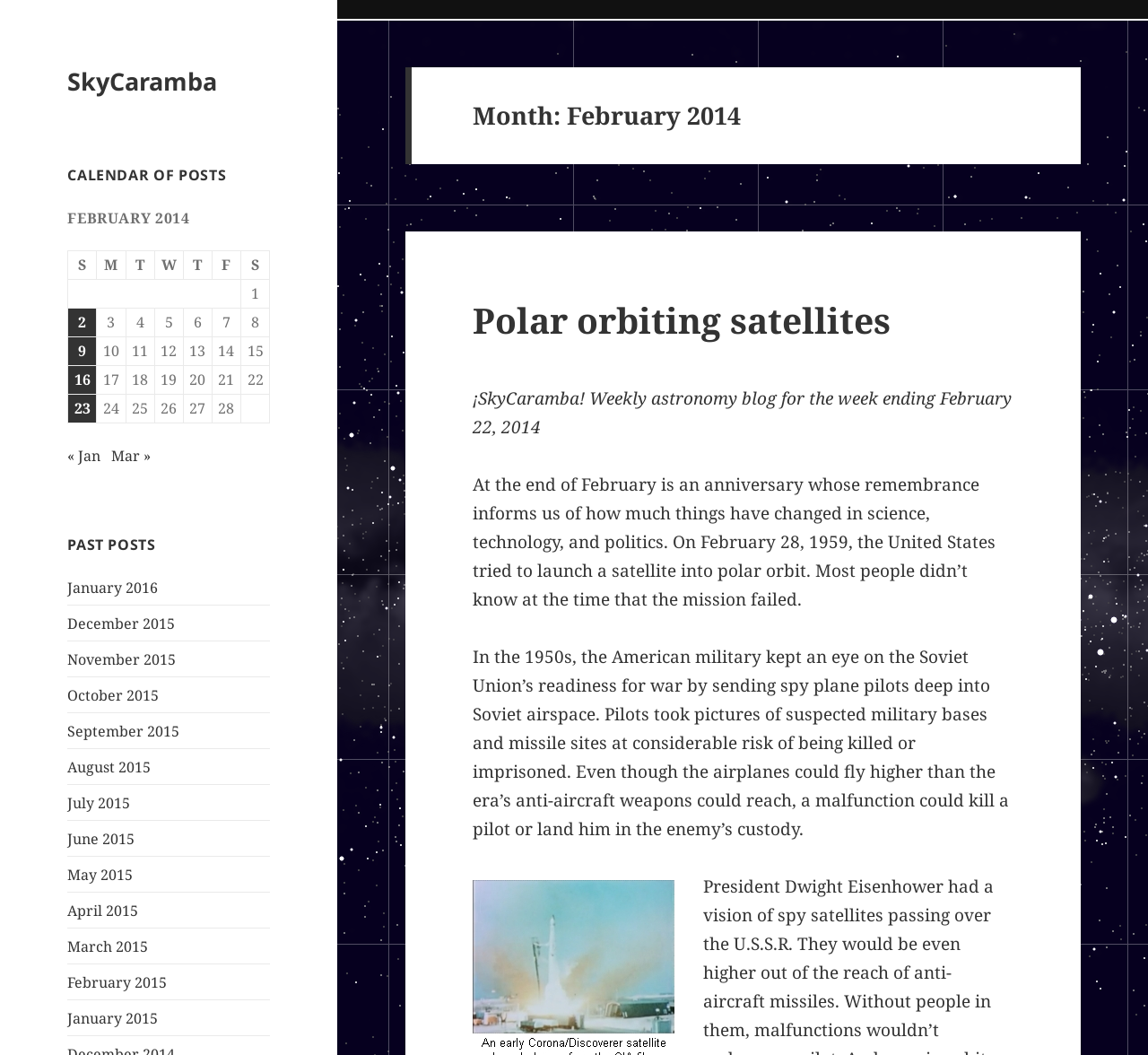Answer the following in one word or a short phrase: 
What is the topic of the blog post?

Polar orbiting satellites